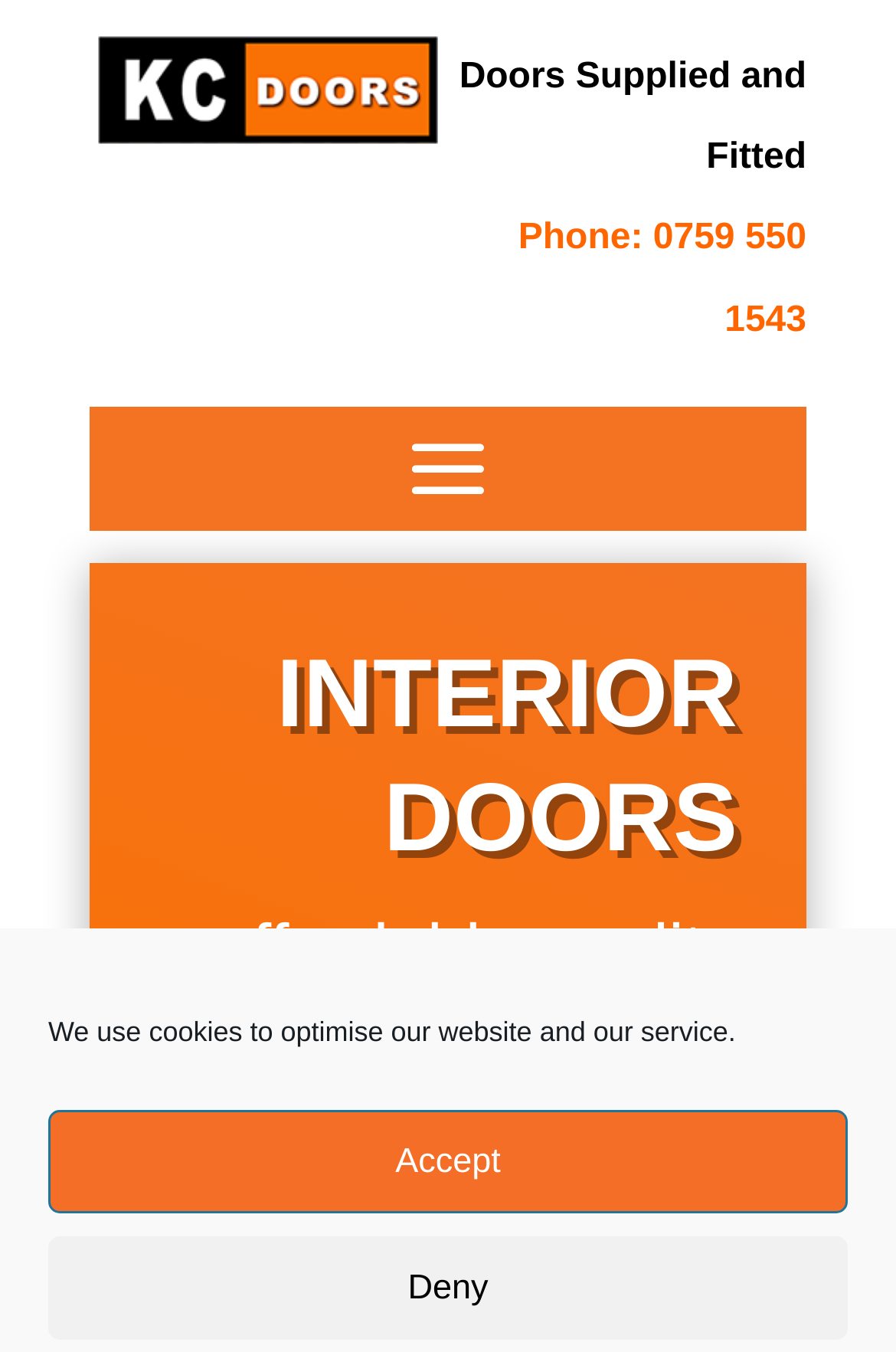How can customers contact KC Doors?
Please respond to the question with a detailed and well-explained answer.

The webpage provides a link with the phone number '0759 550 1543' which suggests that customers can contact KC Doors through this phone number.